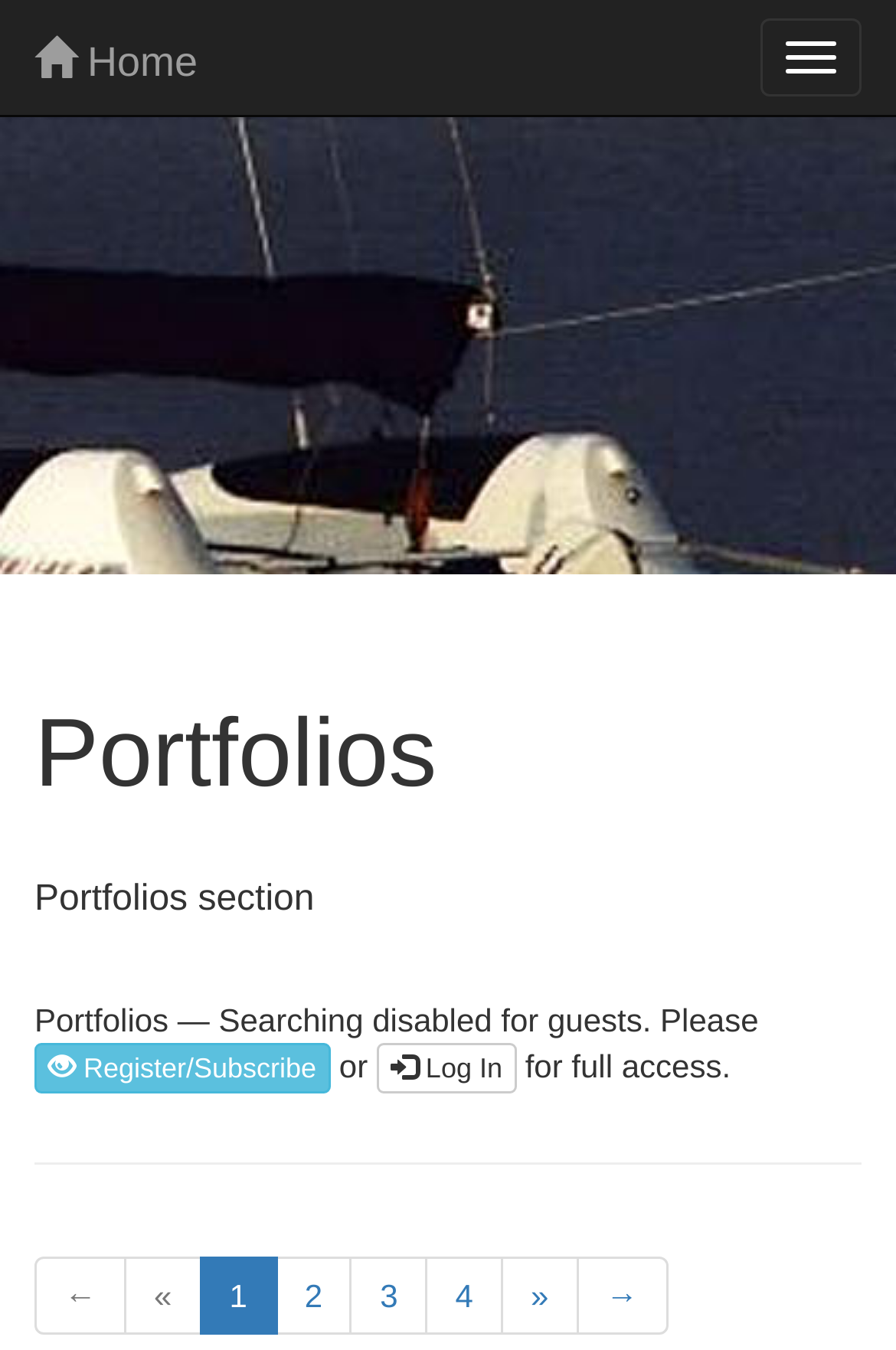Determine the bounding box coordinates of the region to click in order to accomplish the following instruction: "Go to previous page". Provide the coordinates as four float numbers between 0 and 1, specifically [left, top, right, bottom].

[0.038, 0.931, 0.141, 0.988]